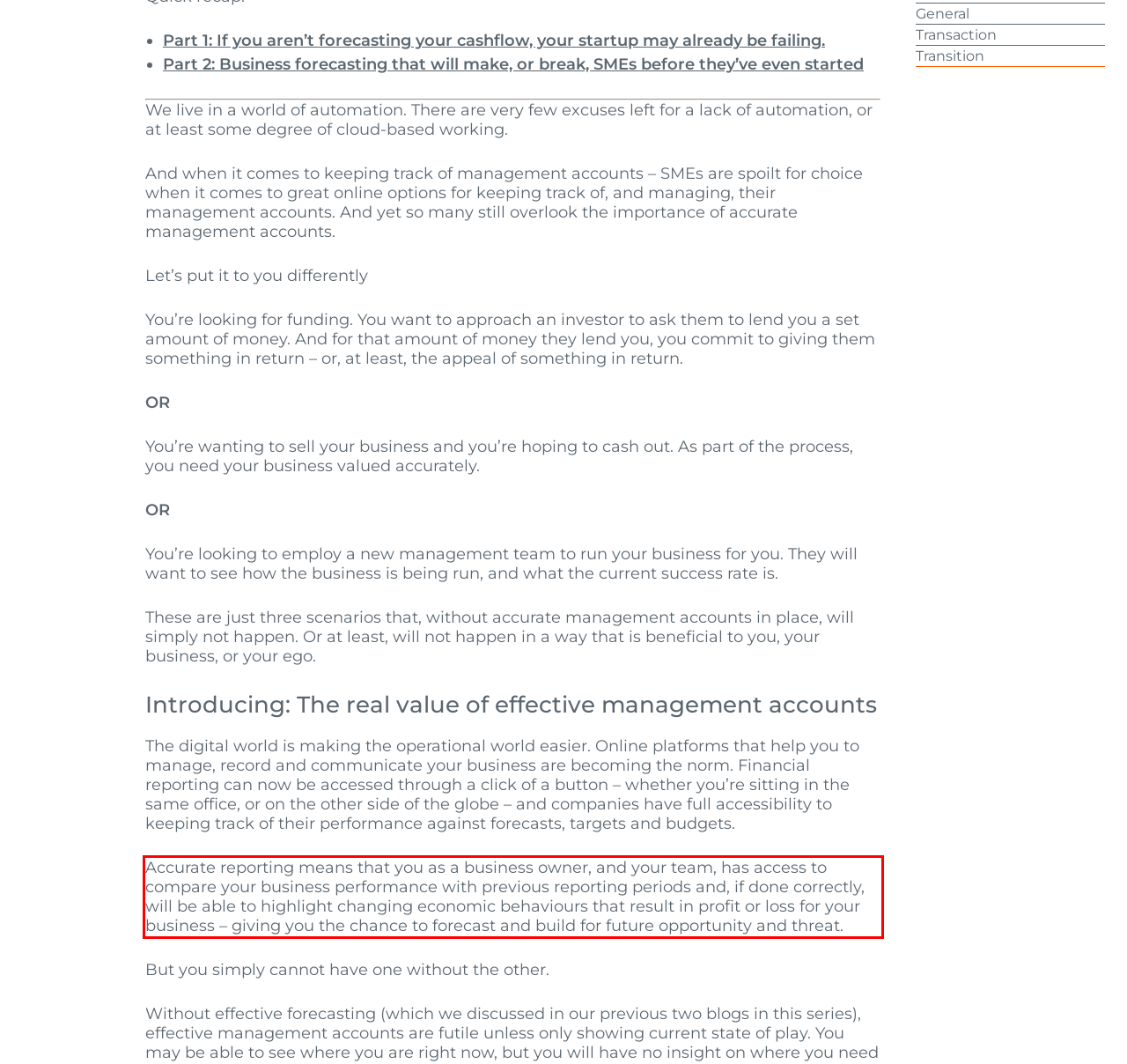You have a screenshot of a webpage with a red bounding box. Use OCR to generate the text contained within this red rectangle.

Accurate reporting means that you as a business owner, and your team, has access to compare your business performance with previous reporting periods and, if done correctly, will be able to highlight changing economic behaviours that result in profit or loss for your business – giving you the chance to forecast and build for future opportunity and threat.